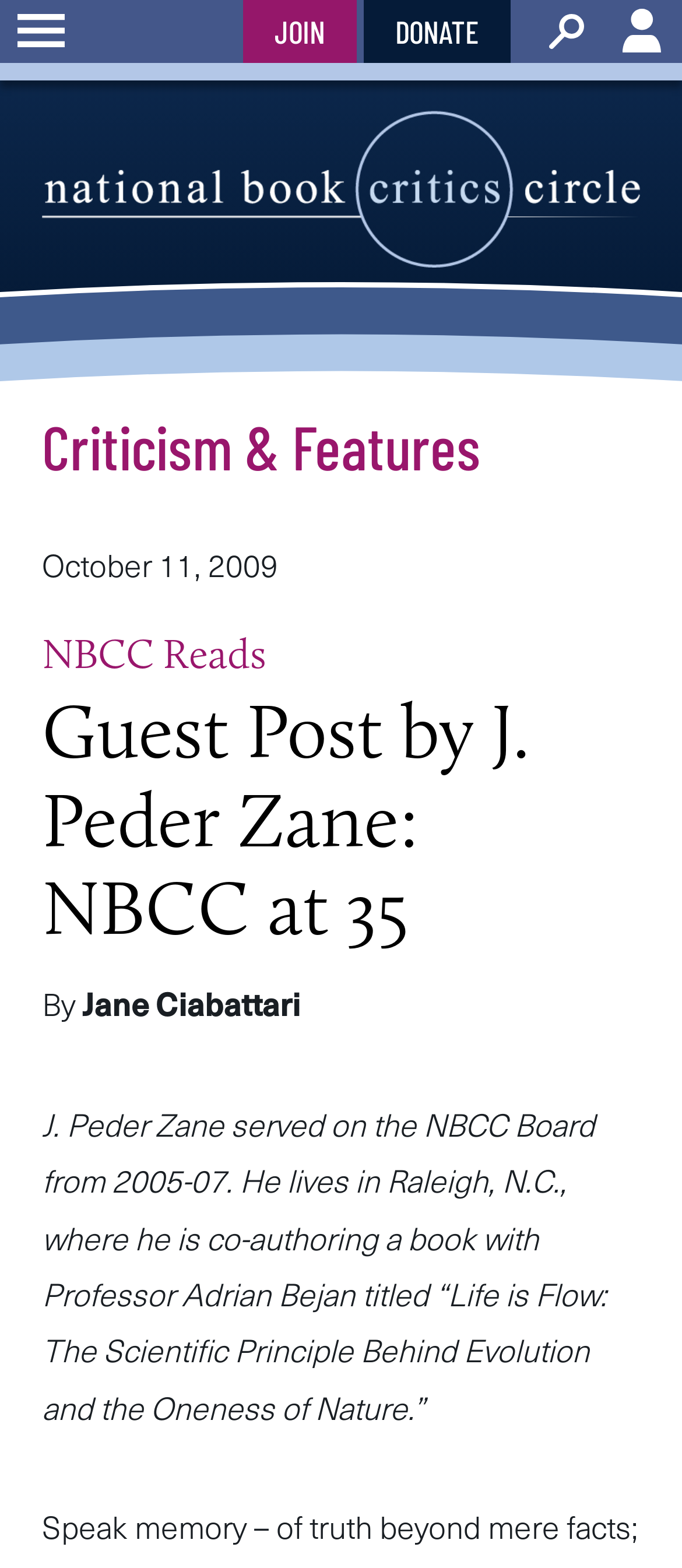Pinpoint the bounding box coordinates for the area that should be clicked to perform the following instruction: "visit National Book Critics Circle homepage".

[0.062, 0.122, 0.938, 0.185]